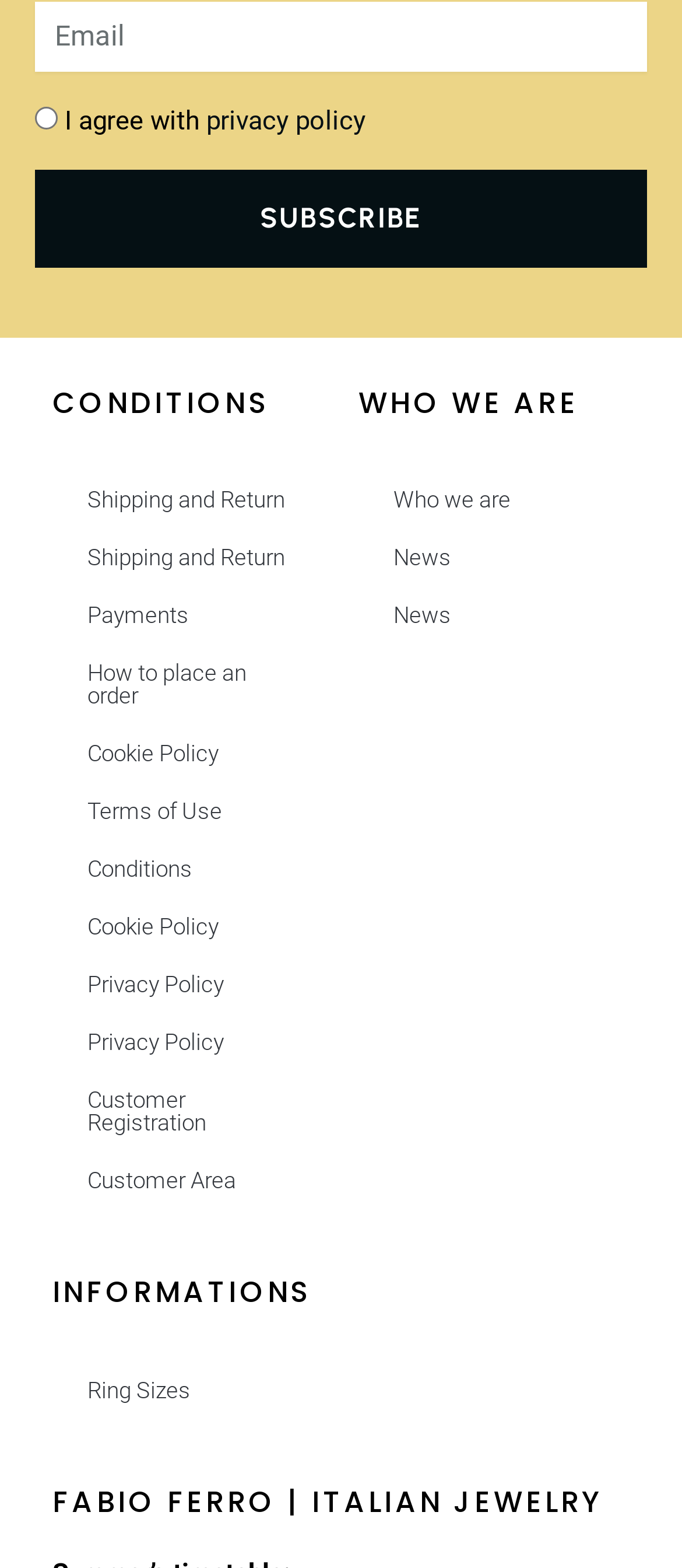Respond to the following question using a concise word or phrase: 
How many headings are below the subscribe button?

4